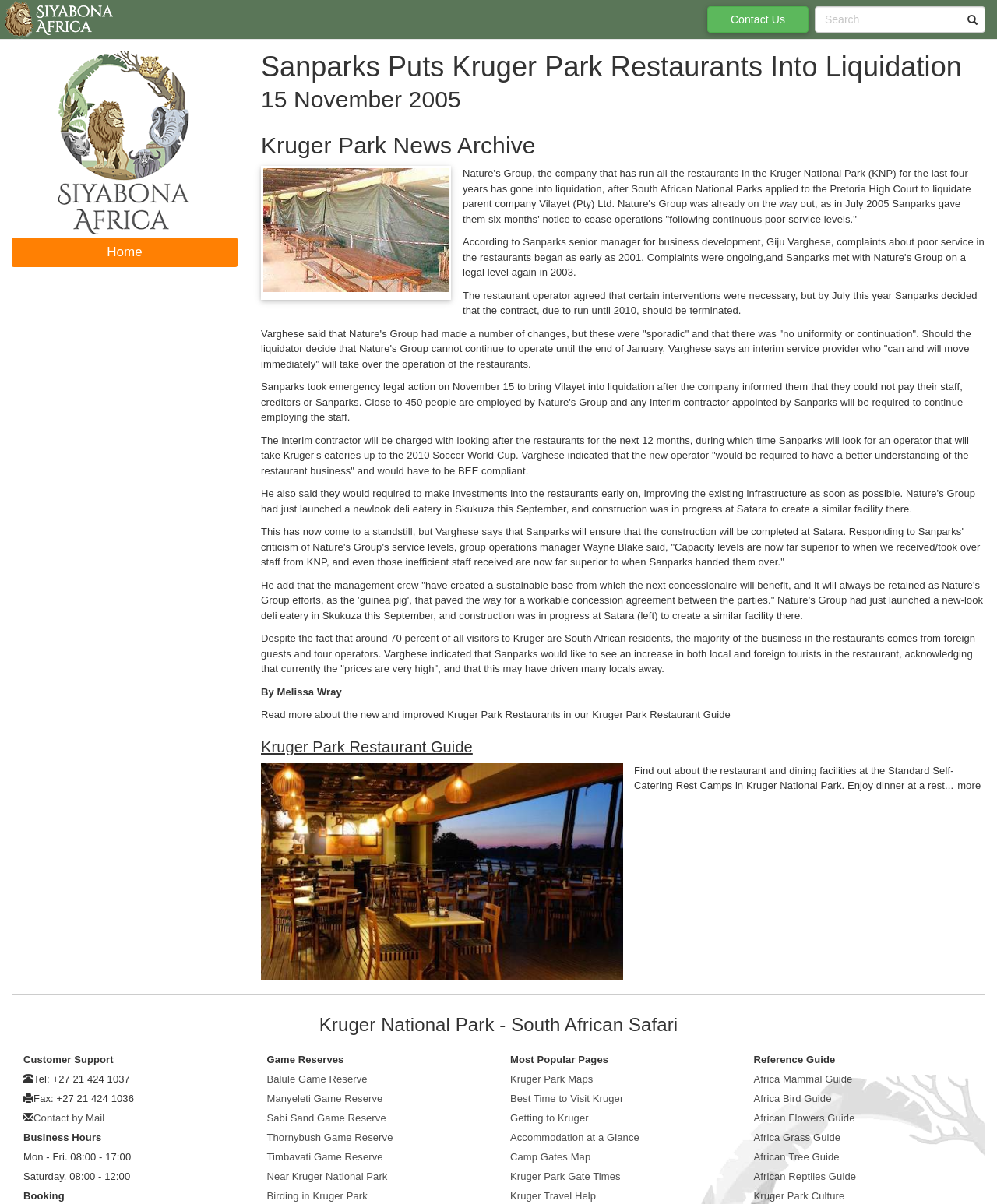Determine the bounding box coordinates of the area to click in order to meet this instruction: "Read more about the Kruger Park Restaurant Guide".

[0.262, 0.589, 0.733, 0.598]